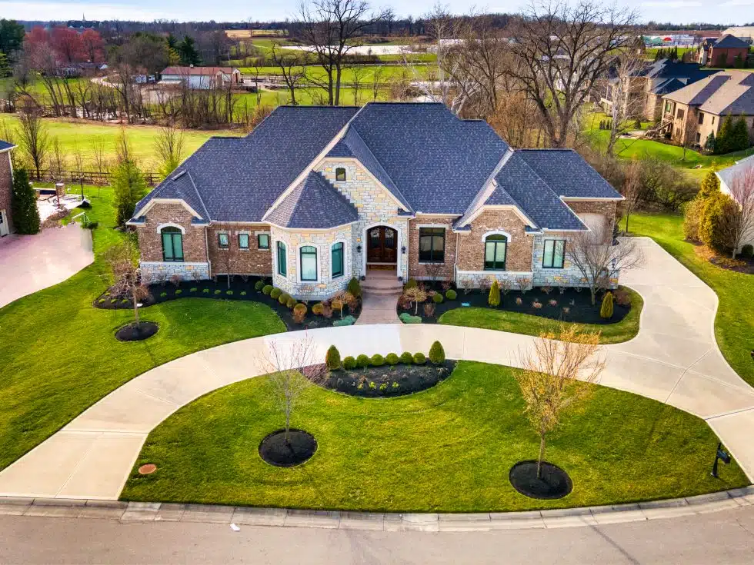Give a comprehensive caption that covers the entire image content.

This image showcases a stunning luxury home characterized by its elegant architecture and beautifully landscaped surroundings. The residence features a grand facade with stone detailing and large windows that provide a welcoming ambiance. The well-manicured lawns are complemented by neatly trimmed bushes and small trees, enhancing the home's curb appeal. A circular driveway elegantly leads to the entrance, allowing for easy access and a sophisticated visual flow. The property is nestled in a picturesque neighborhood, surrounded by greenery and other upscale homes, epitomizing the luxurious lifestyle associated with high-end real estate. This exquisite property exemplifies the traits of a luxury home, such as craftsmanship, aesthetic charm, and a serene environment, making it an ideal sanctuary.